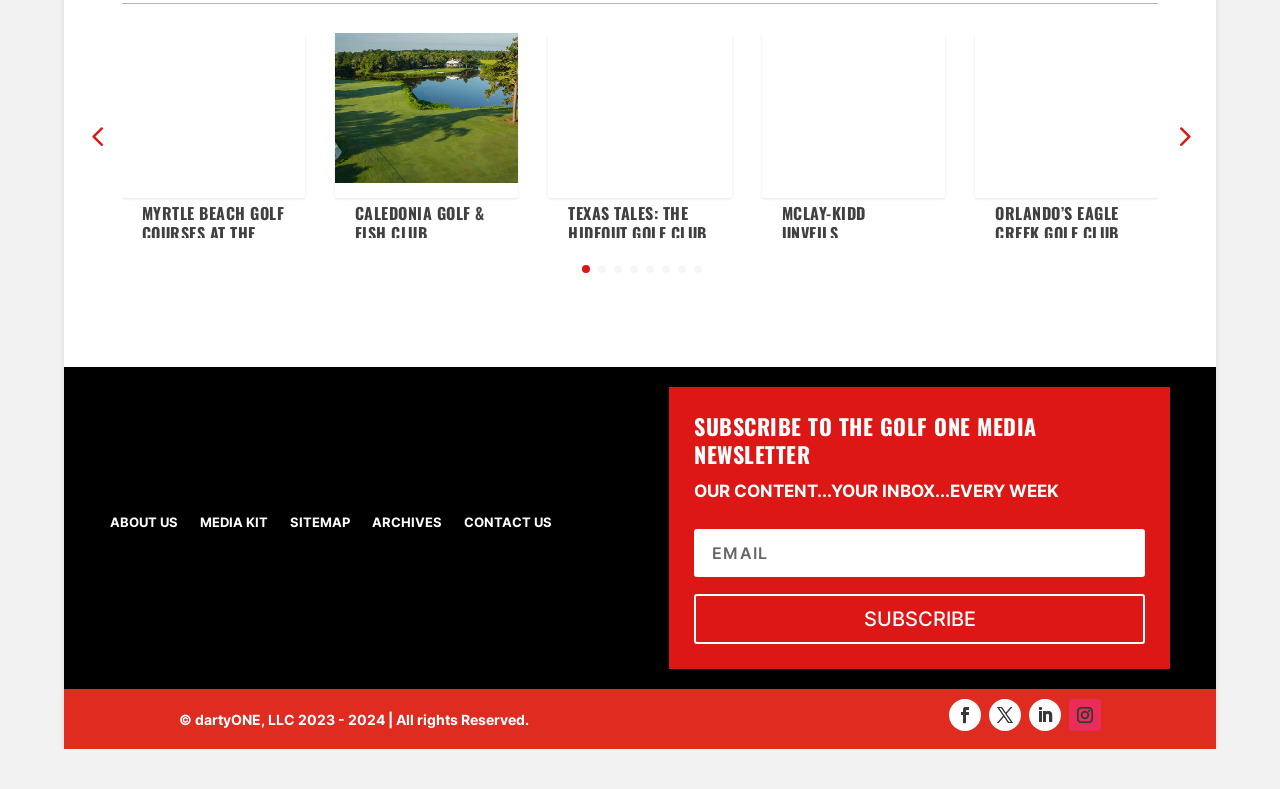Can you find the bounding box coordinates for the UI element given this description: "Caledonia Golf & Fish Club"? Provide the coordinates as four float numbers between 0 and 1: [left, top, right, bottom].

[0.277, 0.254, 0.379, 0.311]